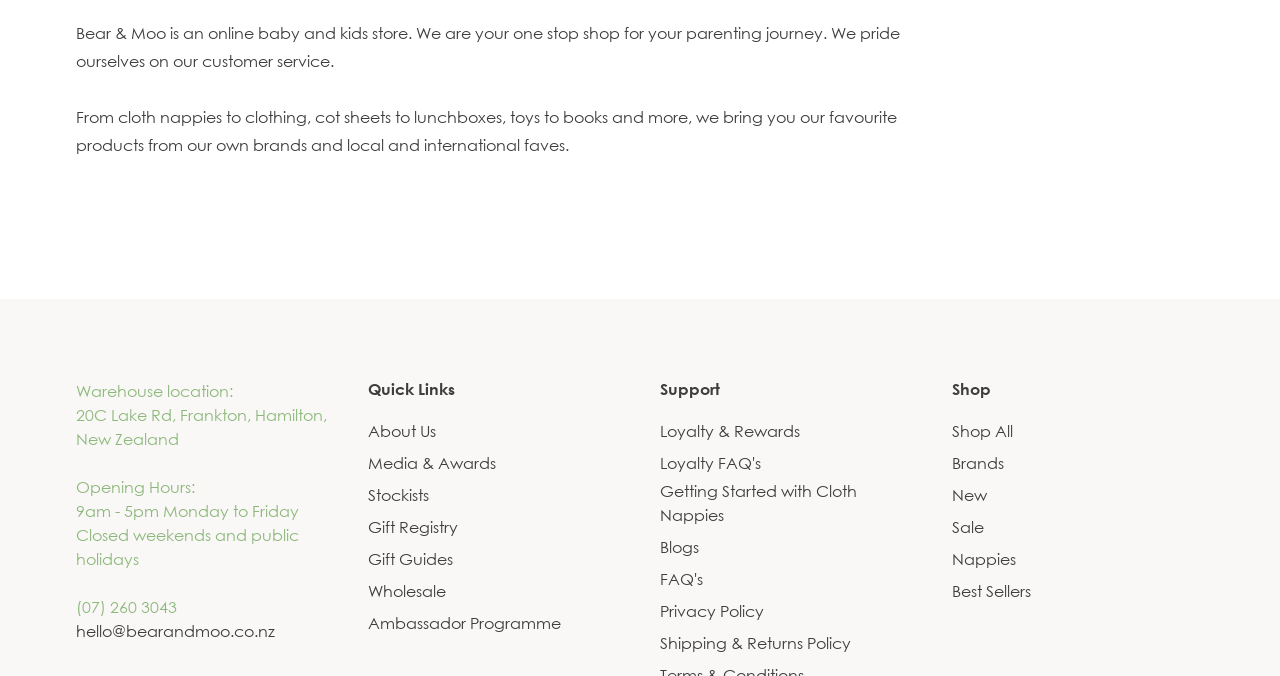Locate the bounding box coordinates of the clickable element to fulfill the following instruction: "Explore Gift Registry". Provide the coordinates as four float numbers between 0 and 1 in the format [left, top, right, bottom].

[0.288, 0.762, 0.358, 0.797]